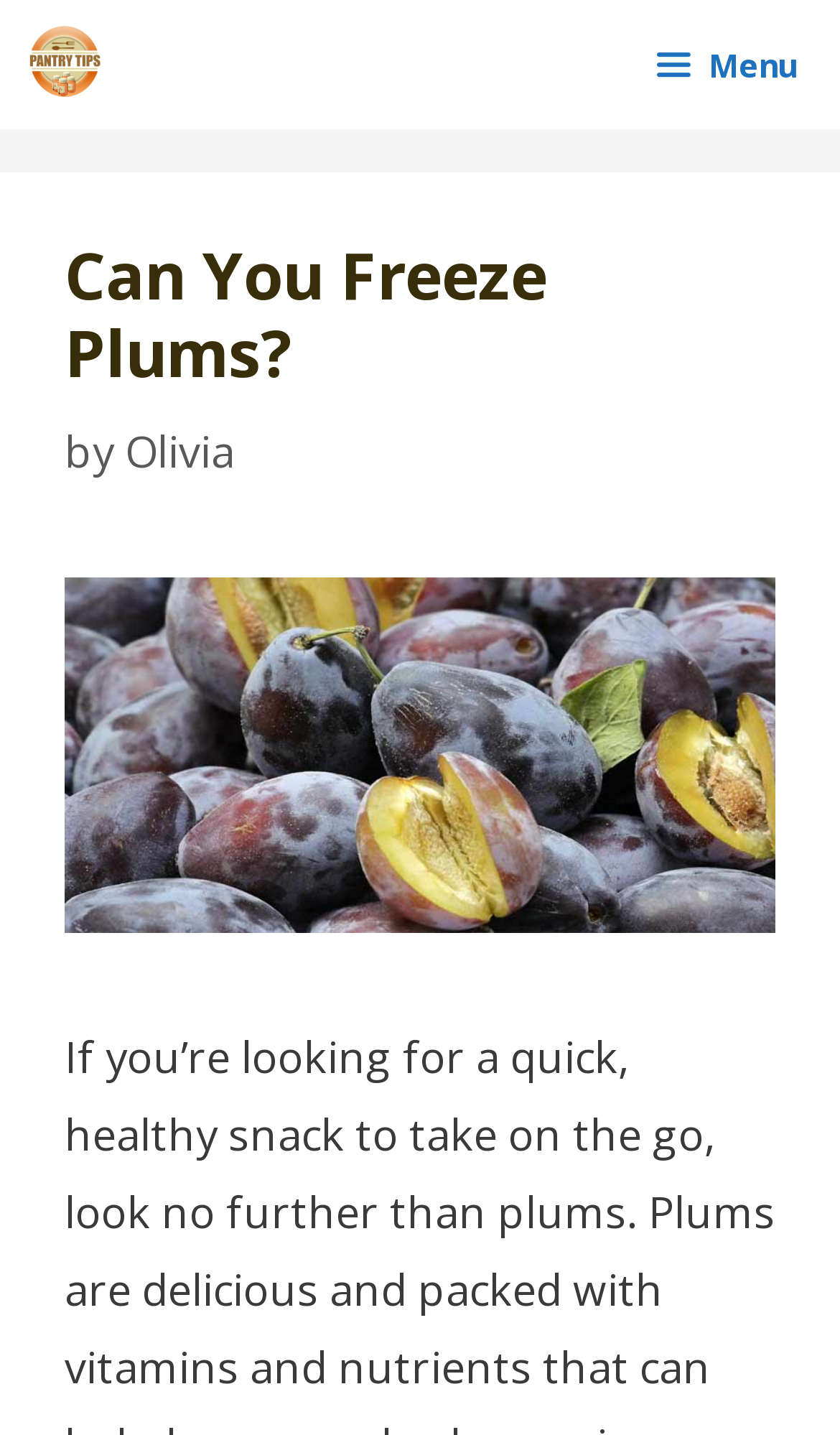What is the format of the content? Based on the screenshot, please respond with a single word or phrase.

Article